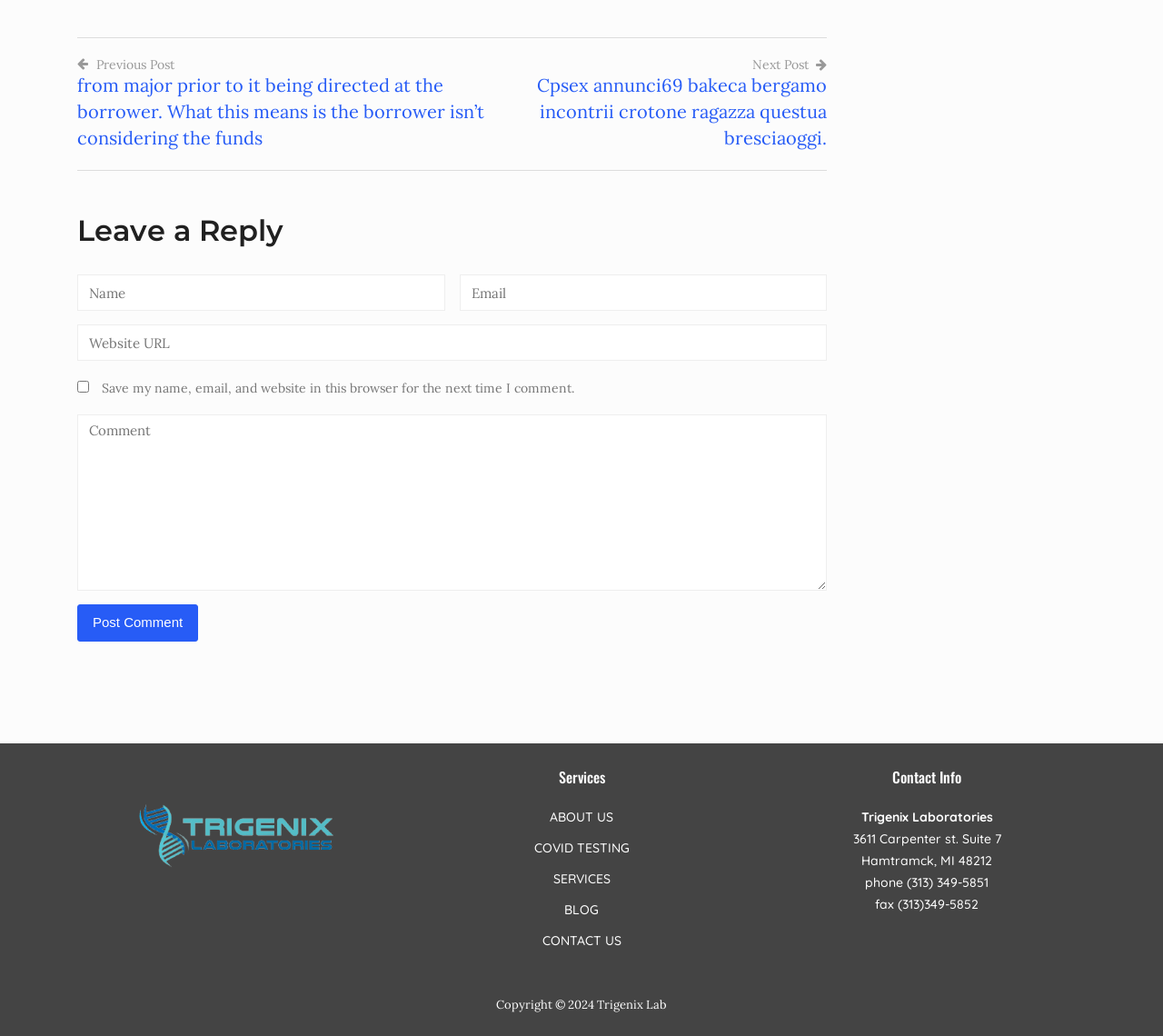Determine the bounding box coordinates of the clickable region to follow the instruction: "Click on the previous post".

[0.066, 0.055, 0.443, 0.144]